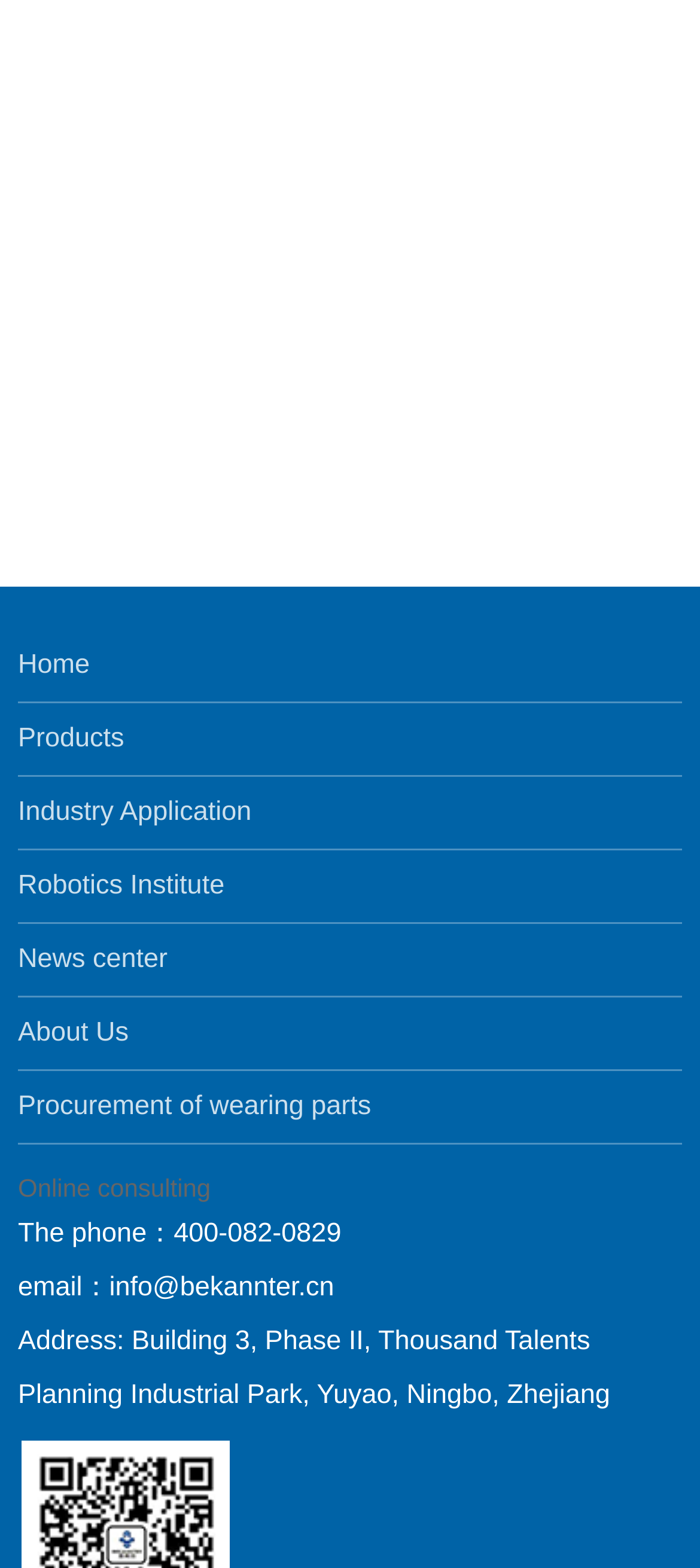Can you identify the bounding box coordinates of the clickable region needed to carry out this instruction: 'view products'? The coordinates should be four float numbers within the range of 0 to 1, stated as [left, top, right, bottom].

[0.026, 0.448, 0.974, 0.494]